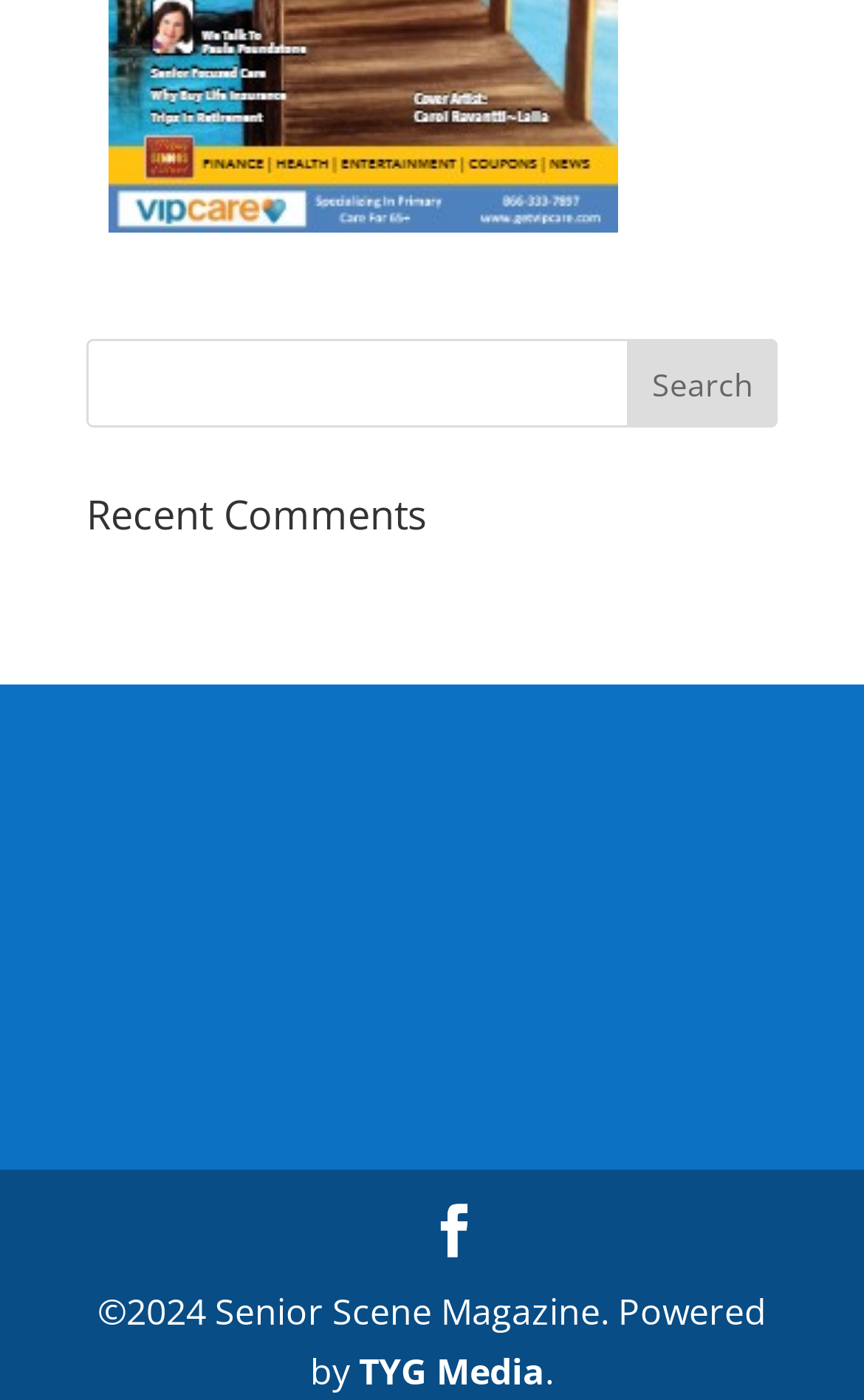Utilize the information from the image to answer the question in detail:
What is the symbol on the link?

The link has an OCR text of '', which is a symbol, likely an icon or an emoji.